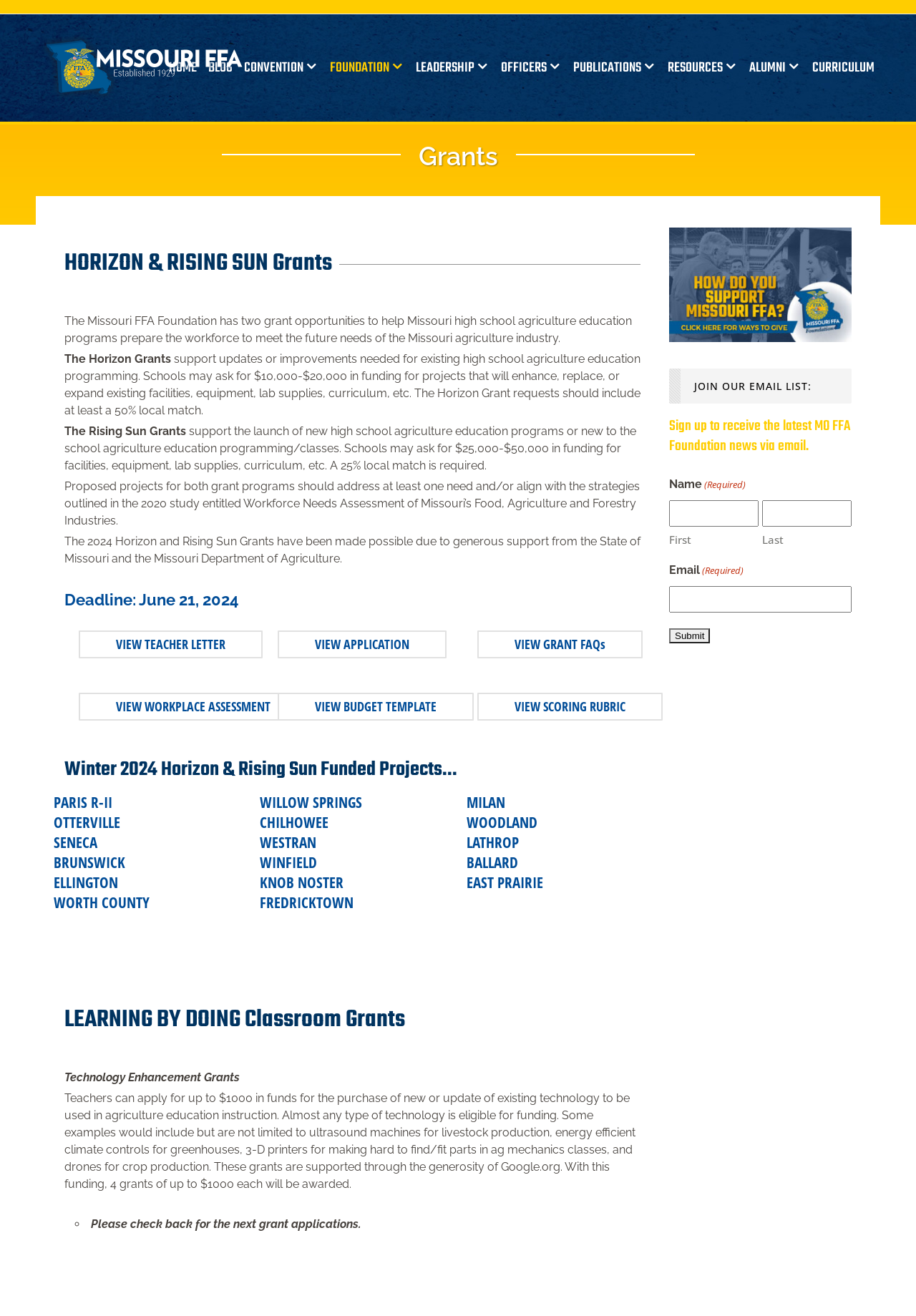Locate the bounding box of the UI element described in the following text: "VIEW BUDGET TEMPLATE".

[0.303, 0.526, 0.517, 0.548]